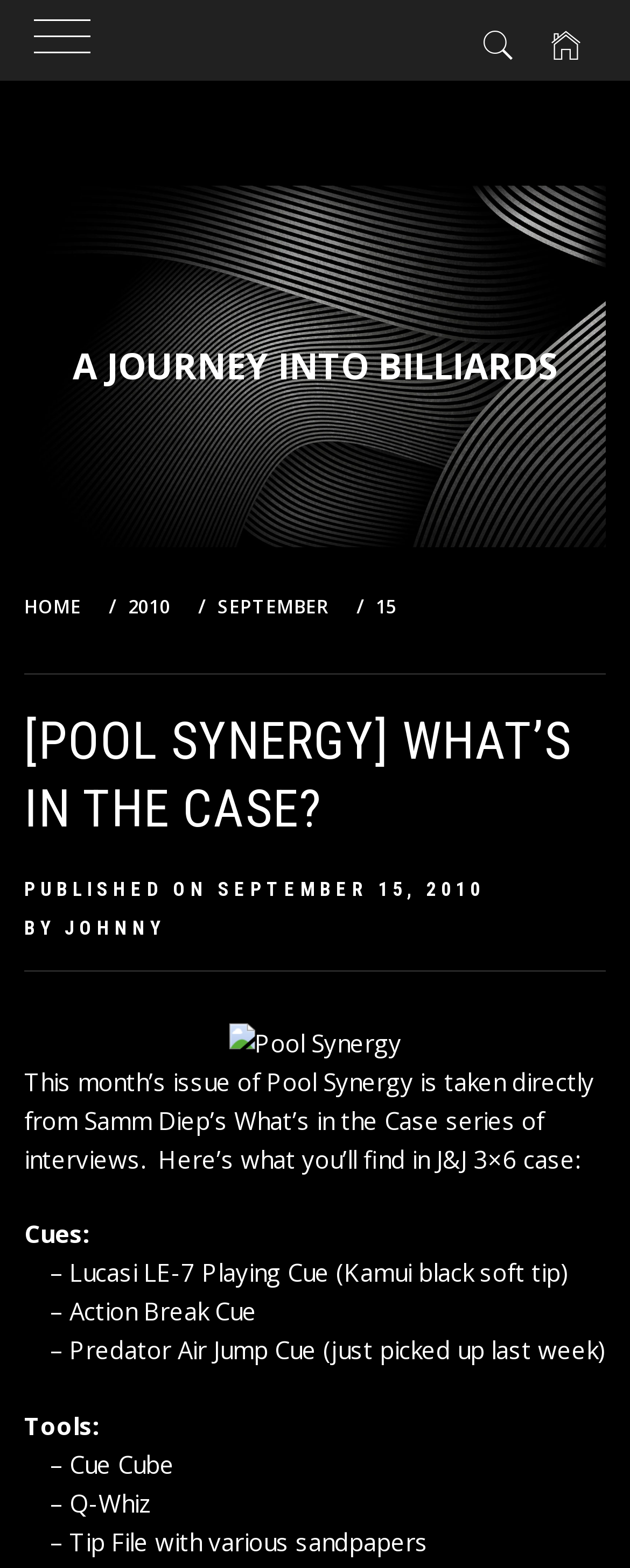Who is the author of the article?
Please give a detailed and elaborate answer to the question based on the image.

I found the author of the article by looking at the text 'BY' followed by a link element 'JOHNNY'.